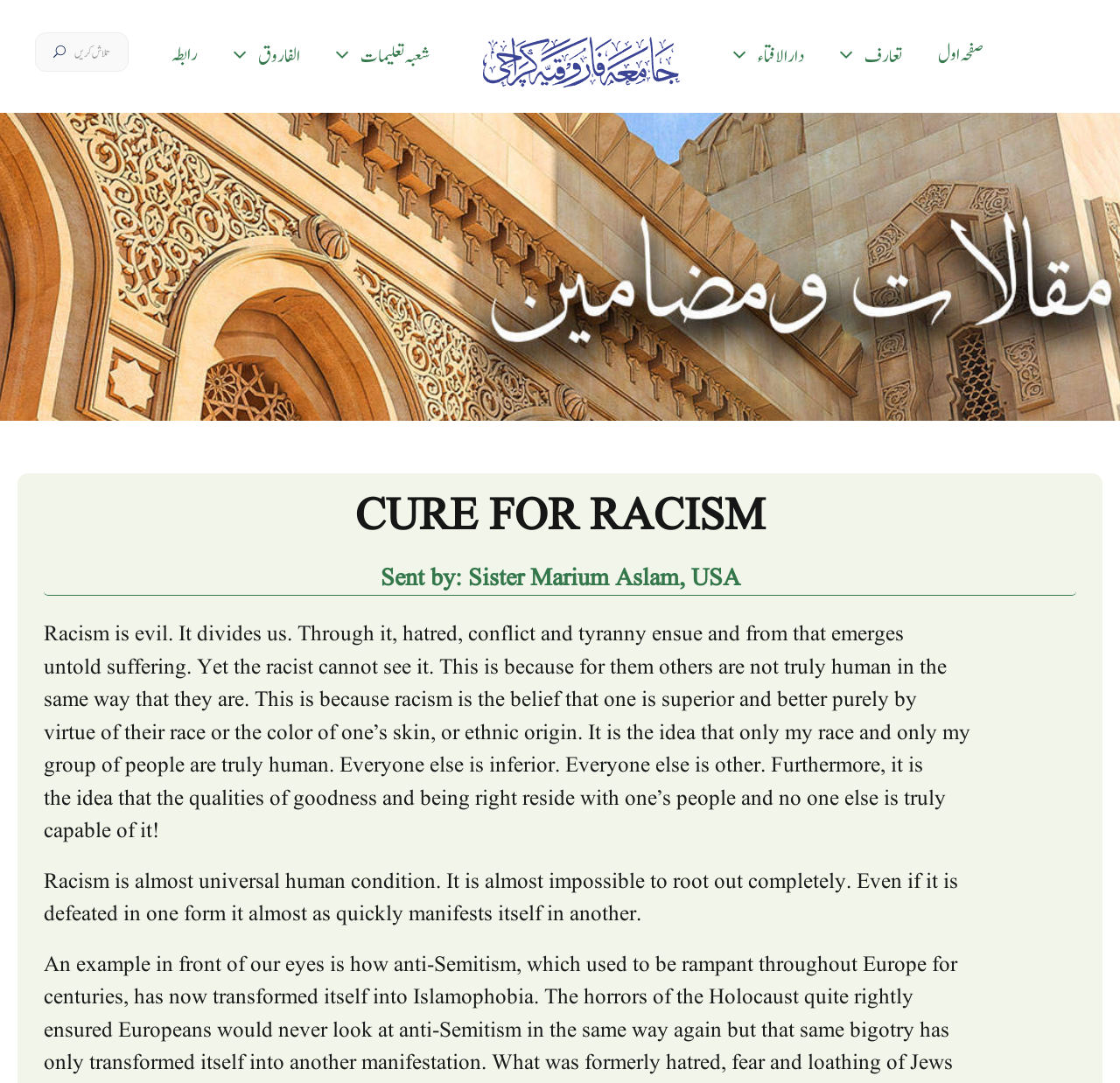Using the provided element description, identify the bounding box coordinates as (top-left x, top-left y, bottom-right x, bottom-right y). Ensure all values are between 0 and 1. Description: الفاروق

[0.208, 0.034, 0.268, 0.104]